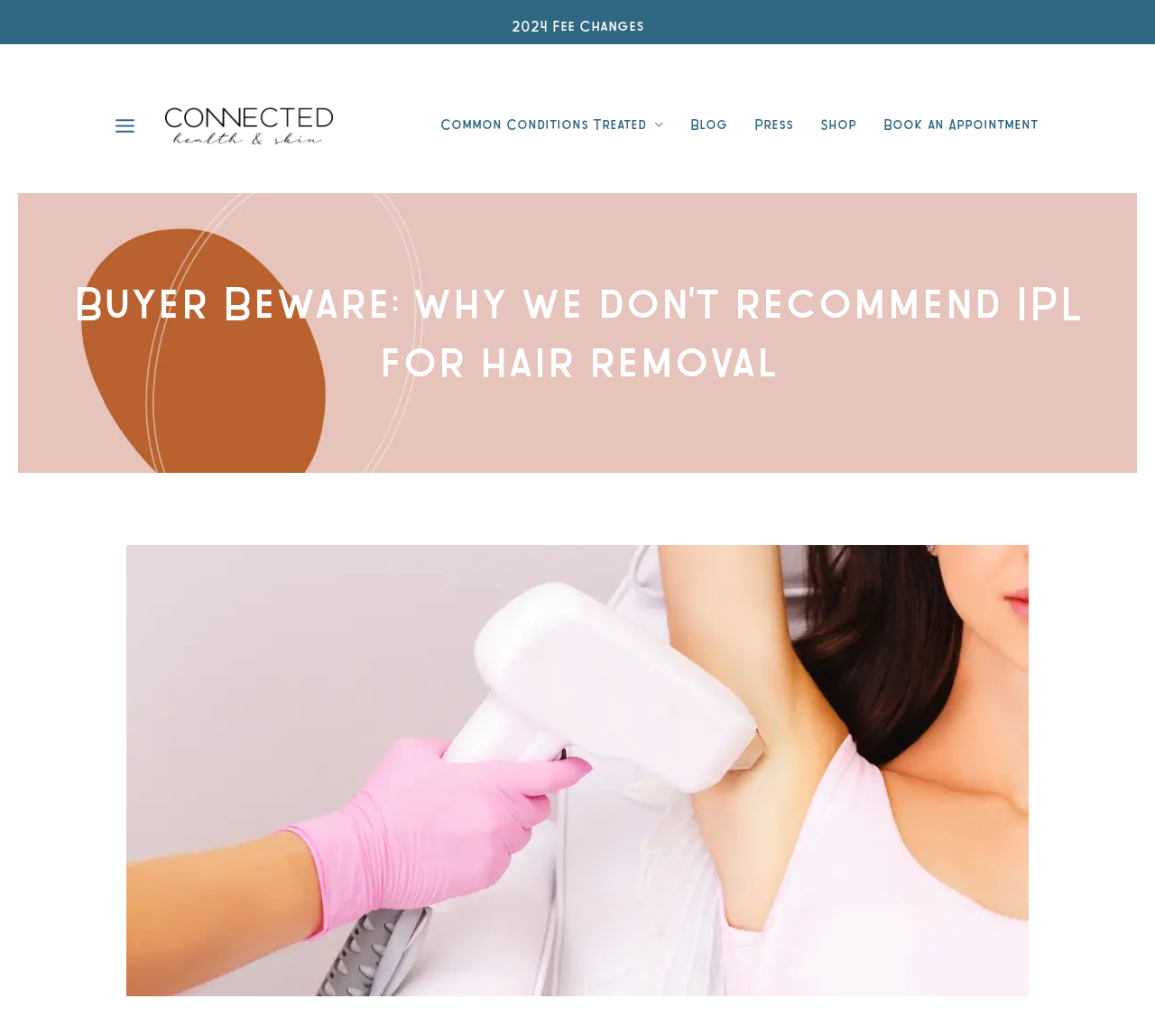Give a one-word or phrase response to the following question: What is the name of the company or organization?

Connected Health and Skin